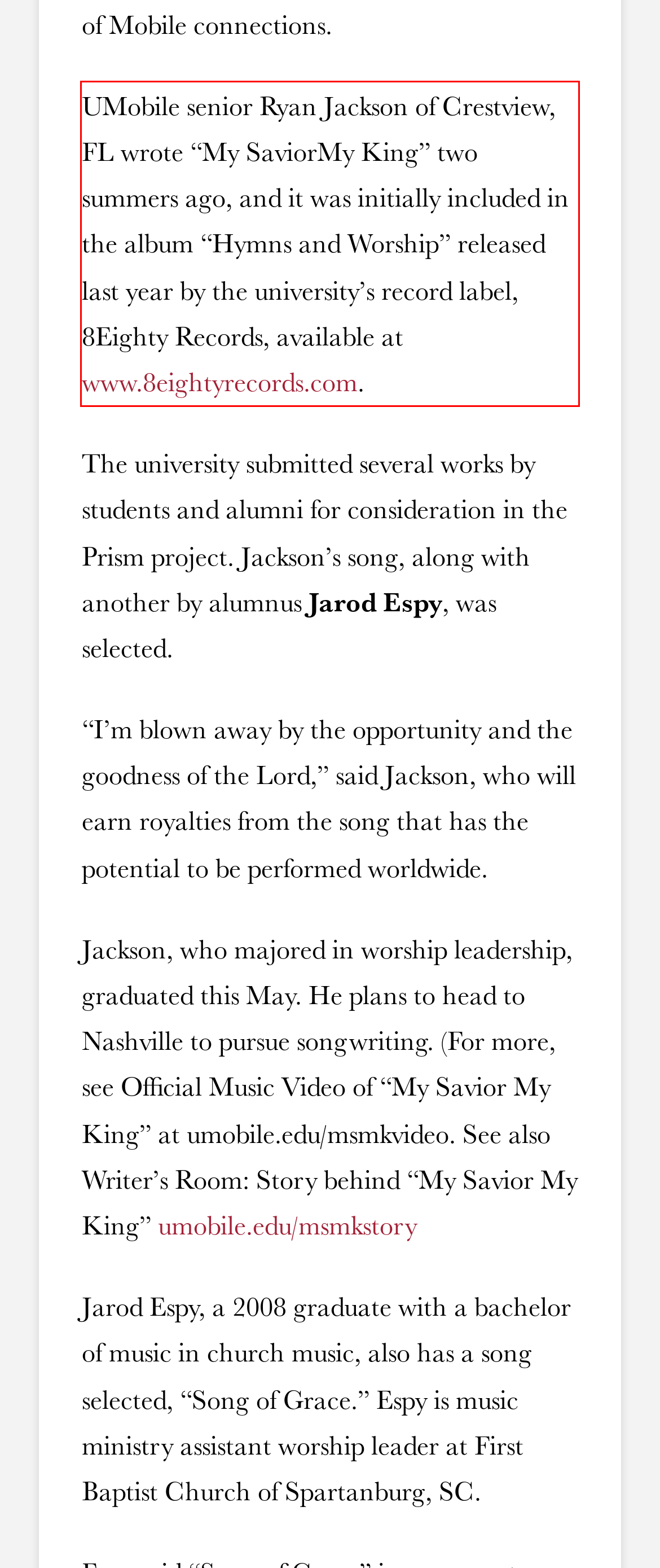Look at the webpage screenshot and recognize the text inside the red bounding box.

UMobile senior Ryan Jackson of Crestview, FL wrote “My SaviorMy King” two summers ago, and it was initially included in the album “Hymns and Worship” released last year by the university’s record label, 8Eighty Records, available at www.8eightyrecords.com.